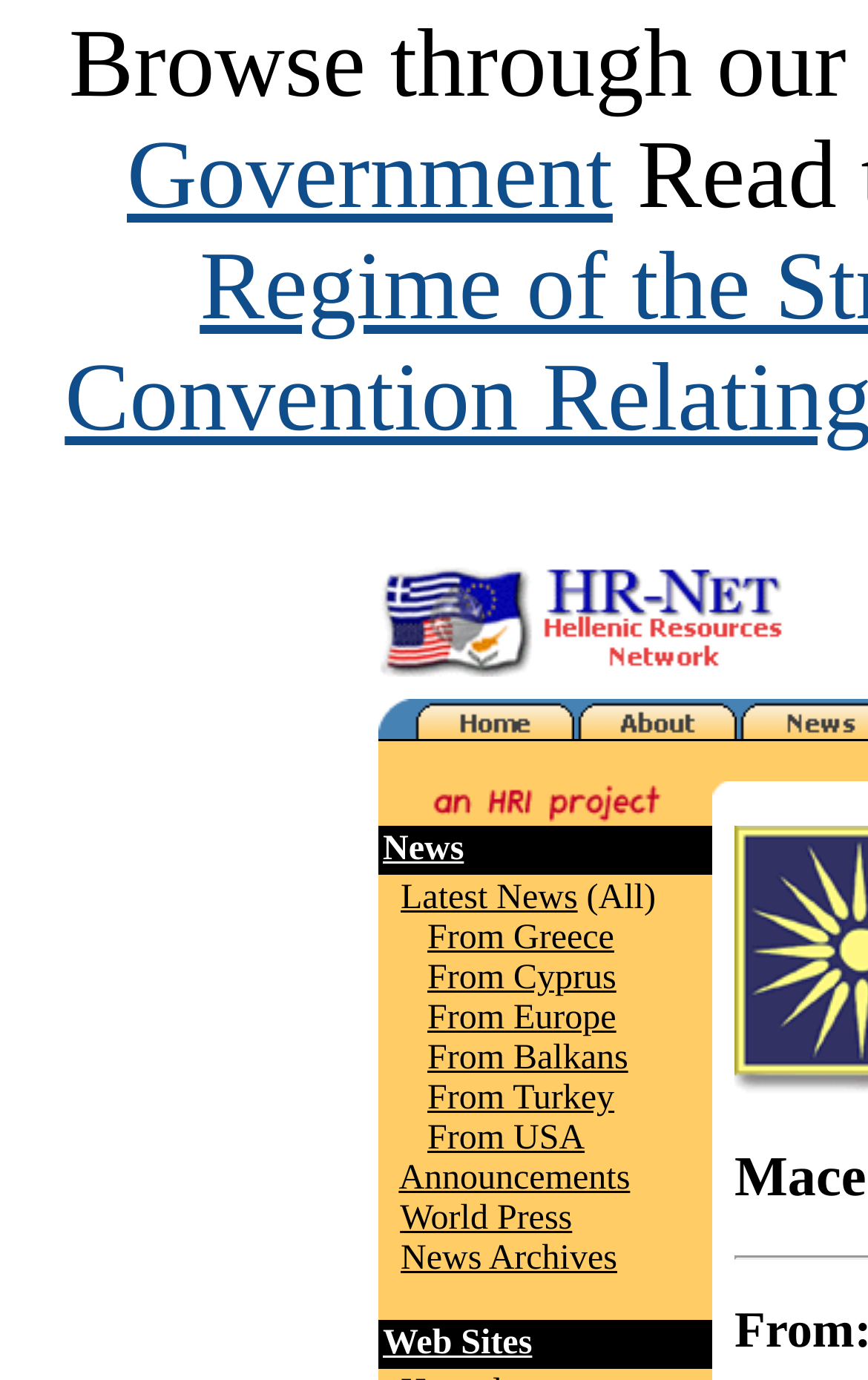Identify the bounding box coordinates of the section to be clicked to complete the task described by the following instruction: "Go to Home". The coordinates should be four float numbers between 0 and 1, formatted as [left, top, right, bottom].

[0.474, 0.515, 0.662, 0.542]